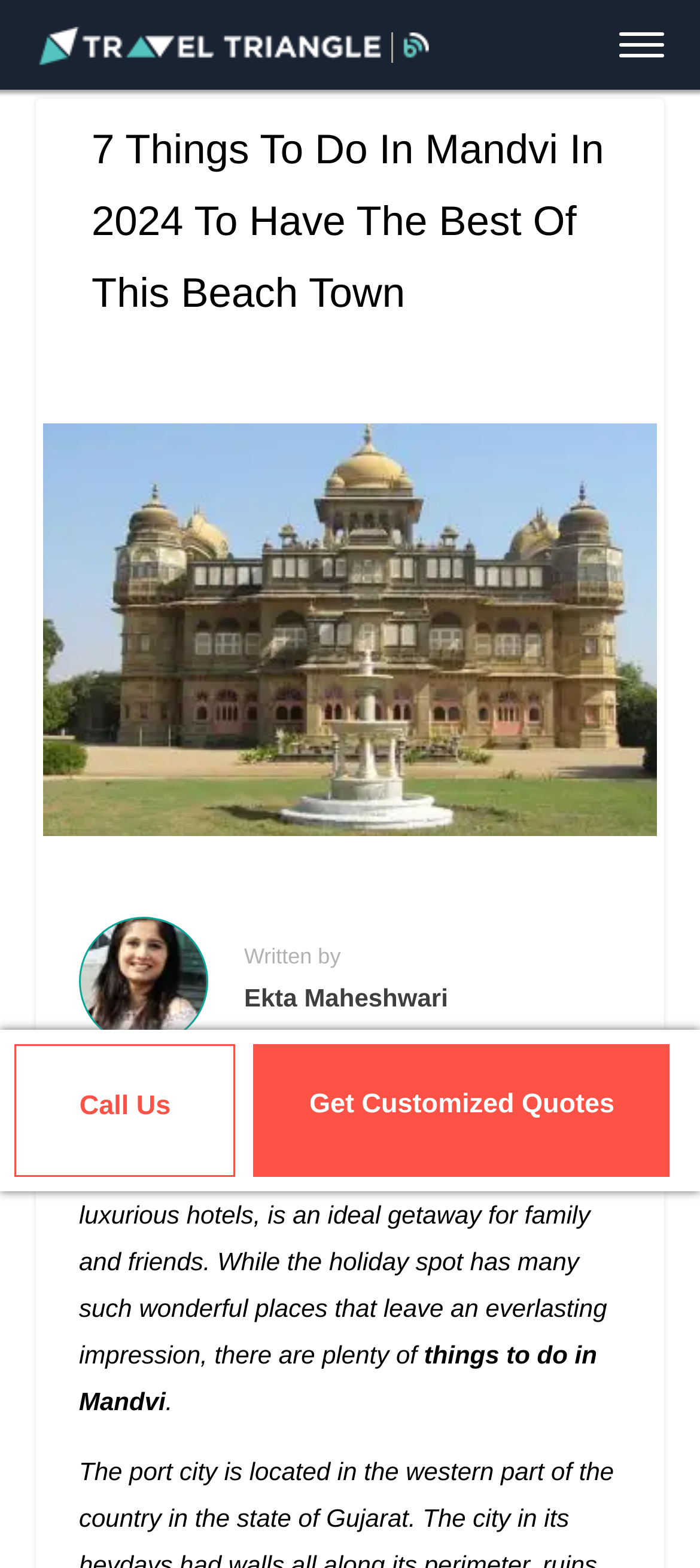What is the name of the author of this article?
Based on the image, please offer an in-depth response to the question.

I found the author's name by looking at the text 'Written by' followed by the link 'Ekta Maheshwari'.